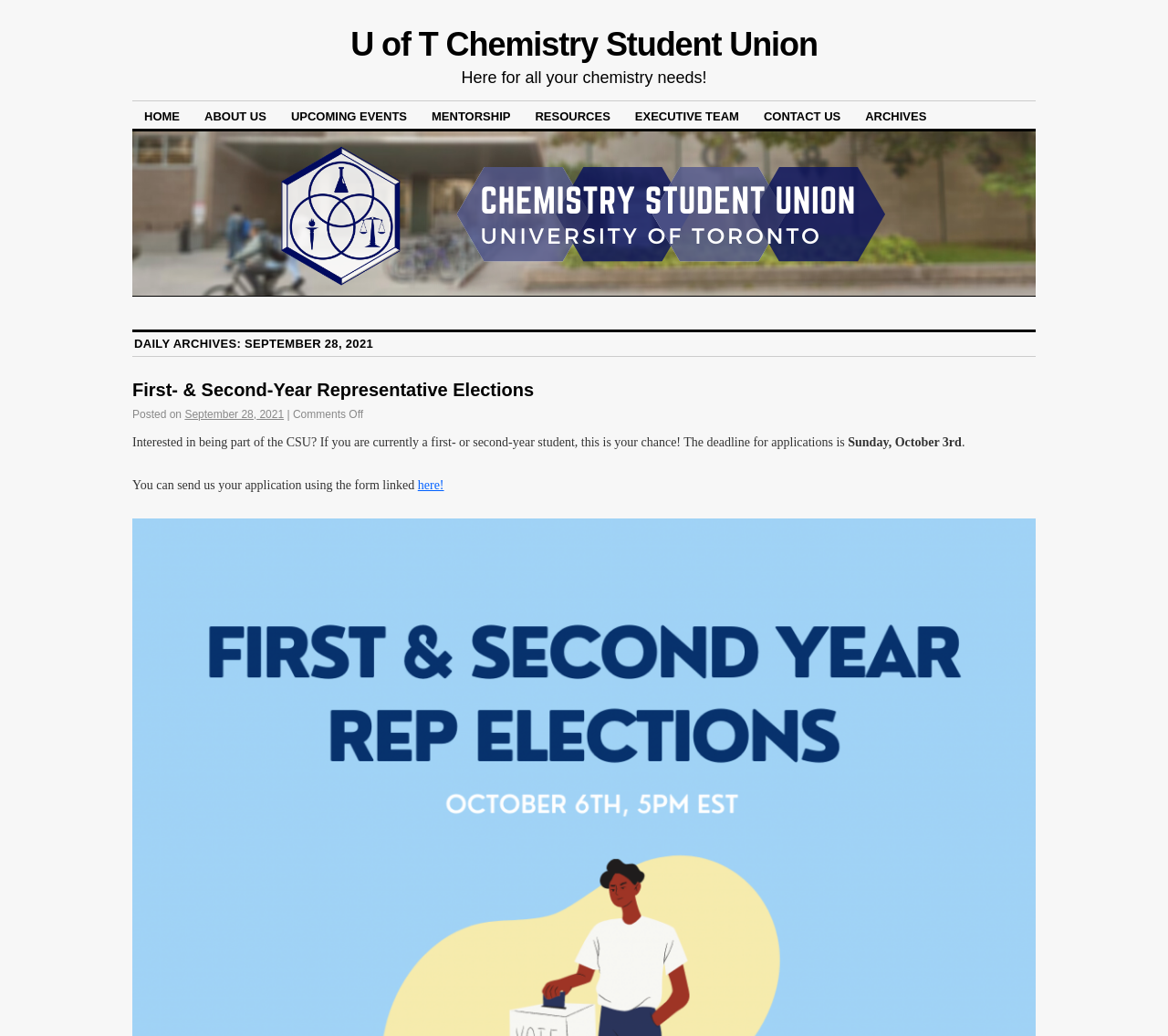Determine the bounding box coordinates of the UI element described below. Use the format (top-left x, top-left y, bottom-right x, bottom-right y) with floating point numbers between 0 and 1: First- & Second-Year Representative Elections

[0.113, 0.366, 0.457, 0.386]